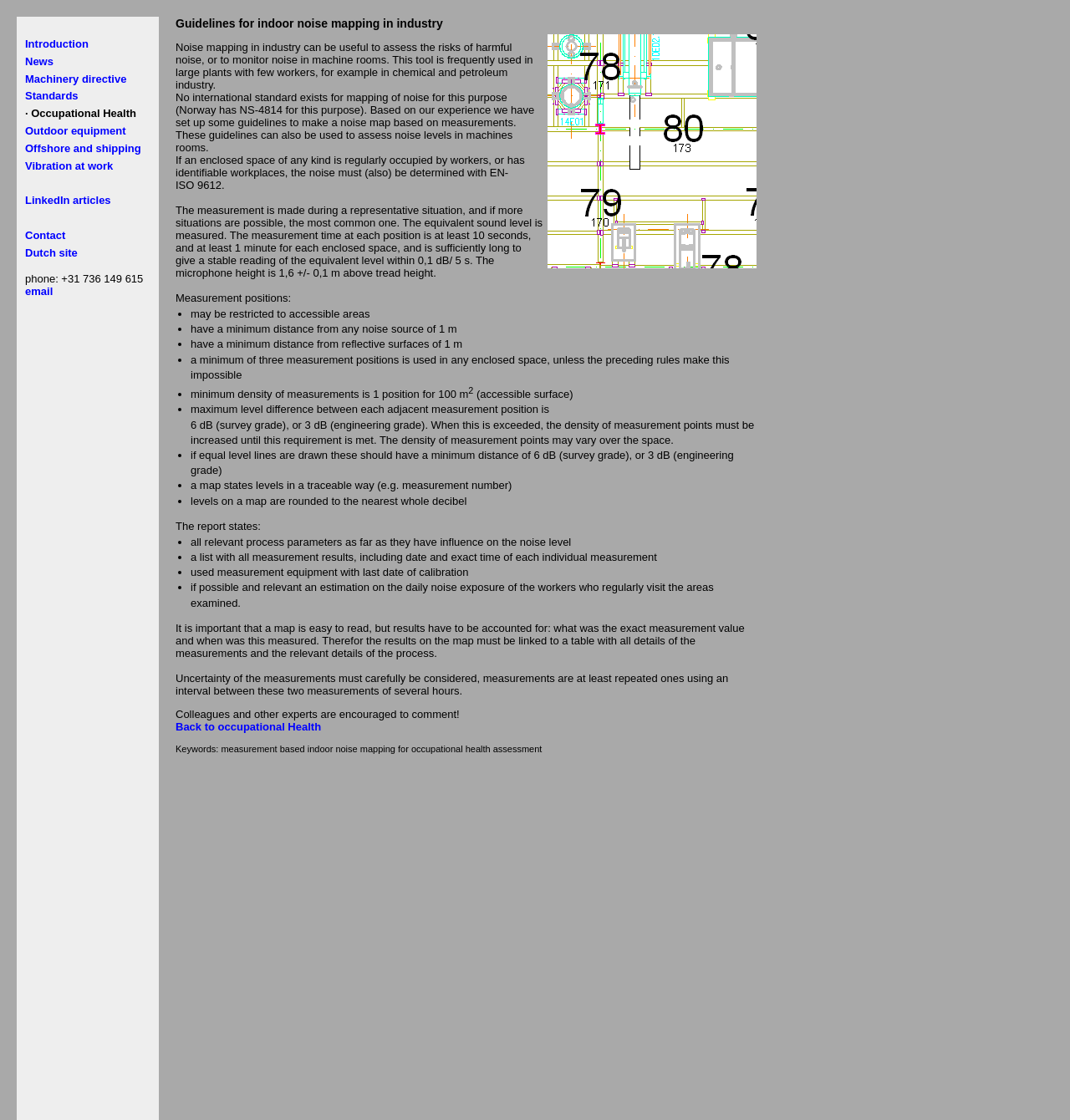Respond with a single word or phrase:
What is the minimum distance from any noise source for measurement positions?

1 m